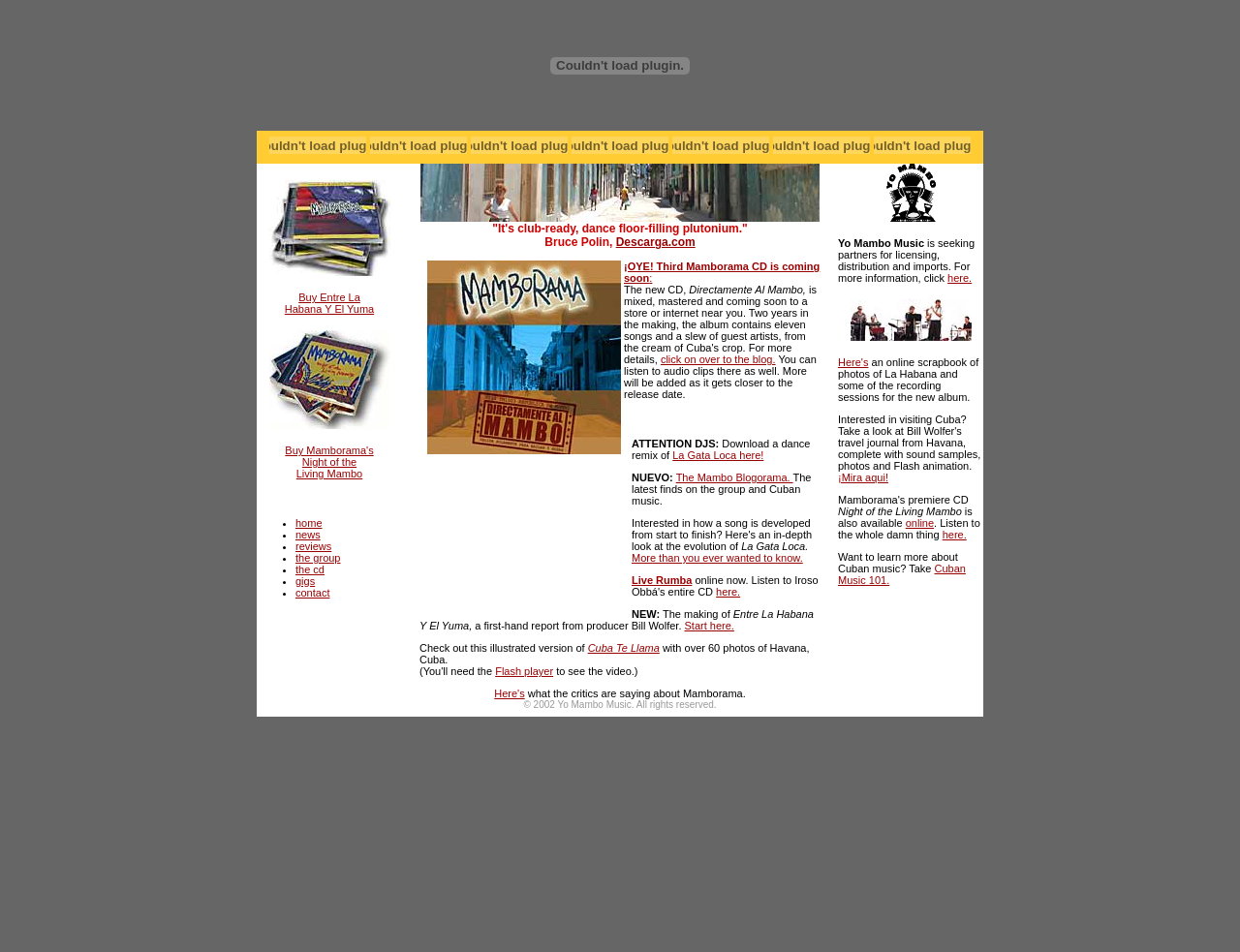Find the bounding box coordinates of the element you need to click on to perform this action: 'Click on Buy Entre La Habana Y El Yuma'. The coordinates should be represented by four float values between 0 and 1, in the format [left, top, right, bottom].

[0.23, 0.306, 0.302, 0.331]